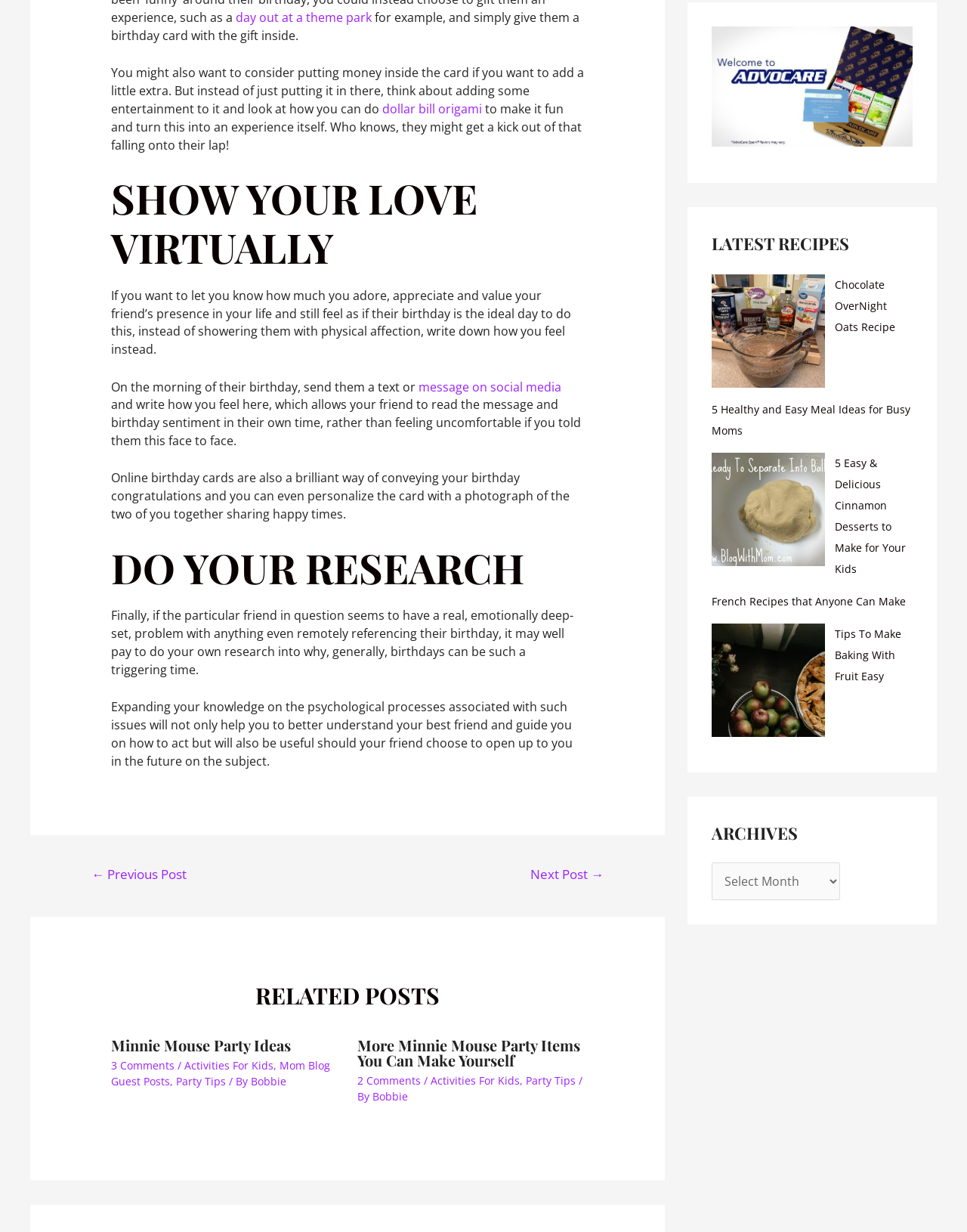Please determine the bounding box coordinates of the section I need to click to accomplish this instruction: "view Minnie Mouse Party Ideas".

[0.115, 0.84, 0.301, 0.857]